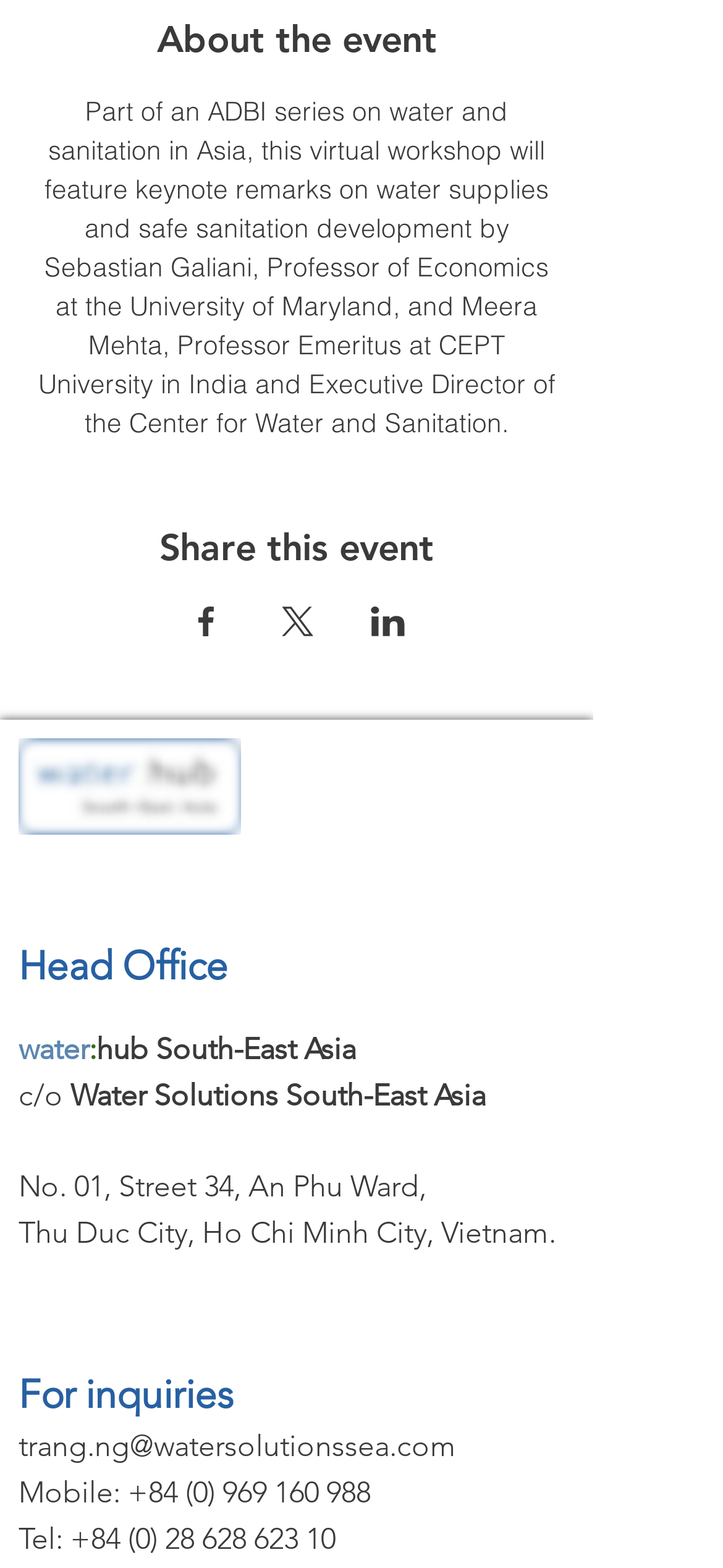Based on the description "+84 (0) 969 160 988", find the bounding box of the specified UI element.

[0.177, 0.941, 0.513, 0.963]